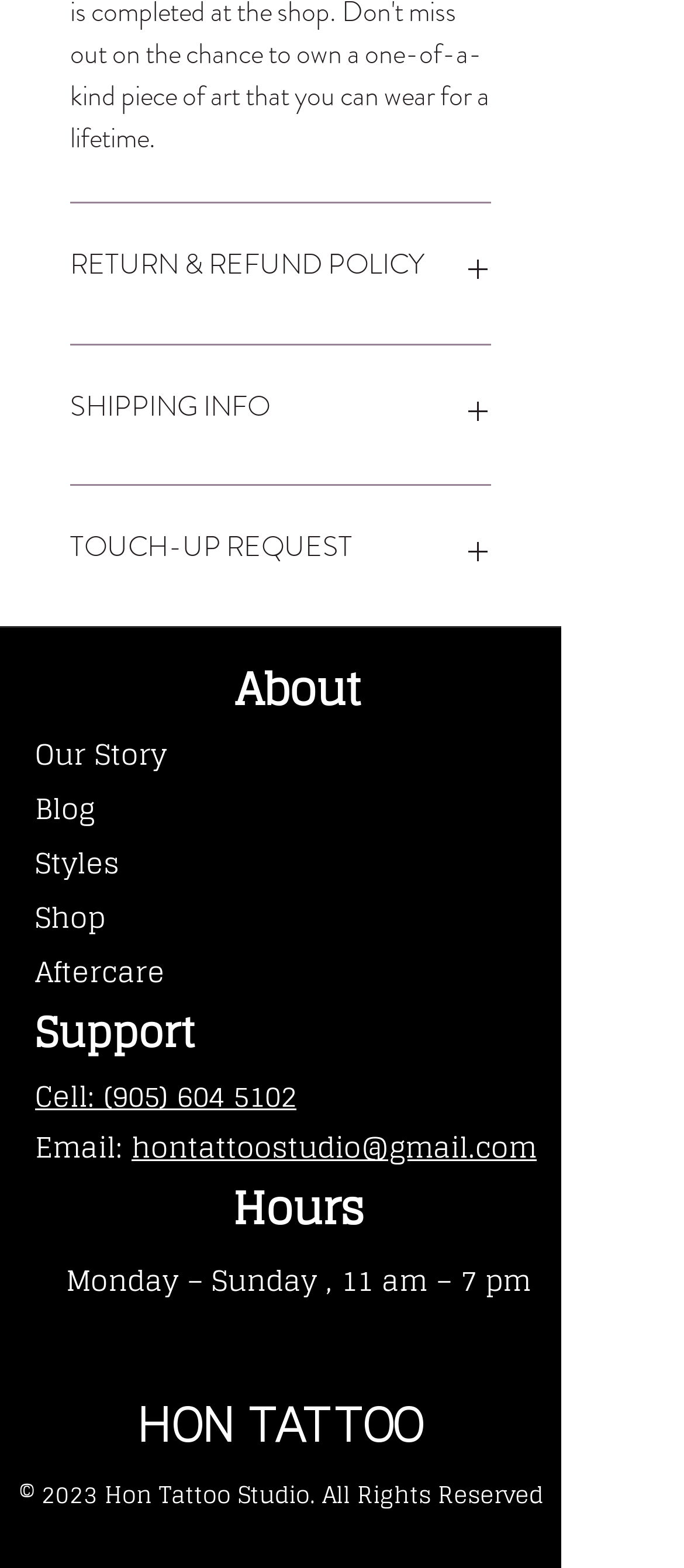Identify the bounding box coordinates of the section that should be clicked to achieve the task described: "Read About".

[0.051, 0.421, 0.821, 0.459]